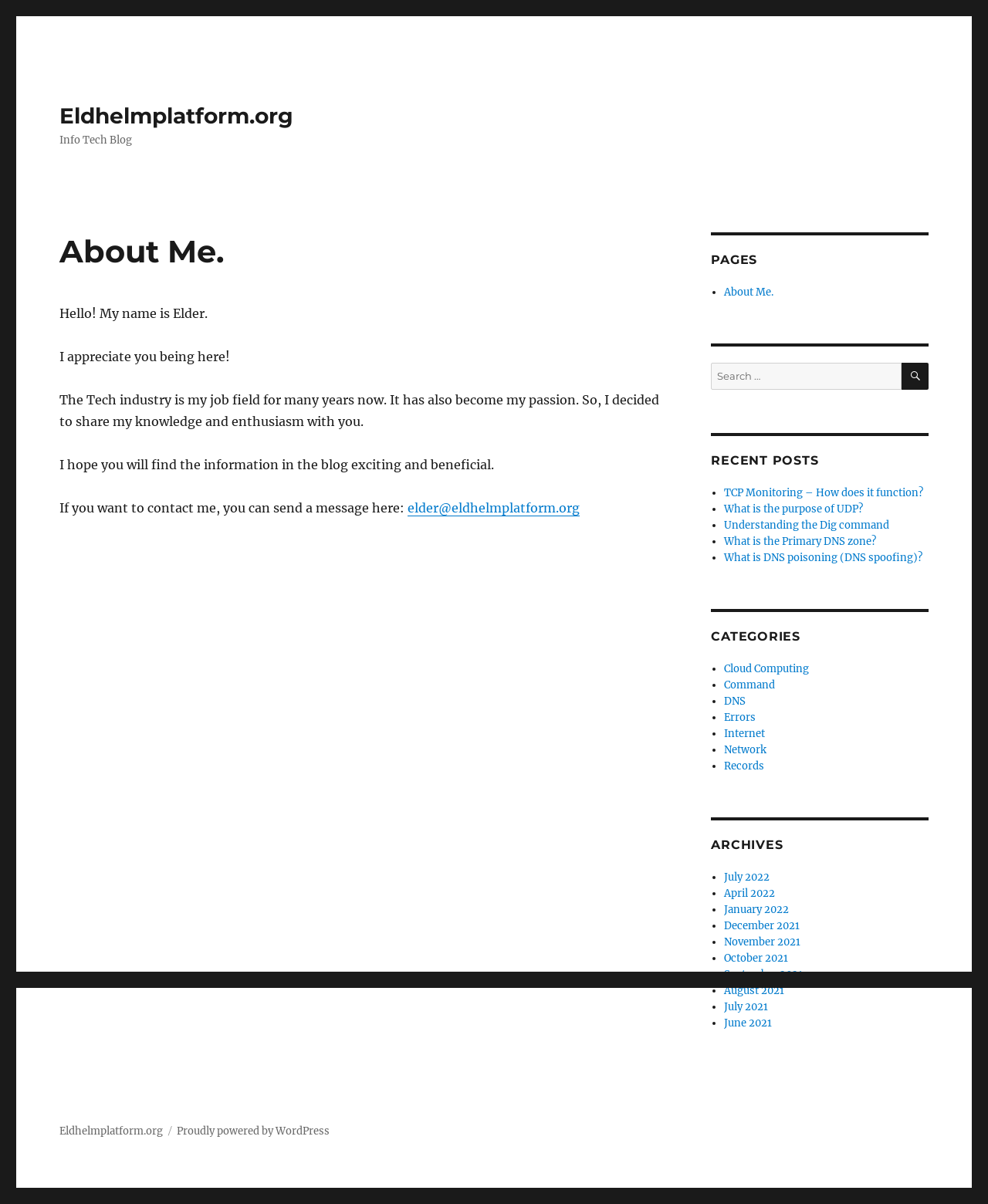What is the author's name?
Please give a detailed and elaborate answer to the question based on the image.

The author's name is mentioned in the 'About Me.' section, where it says 'Hello! My name is Elder.'